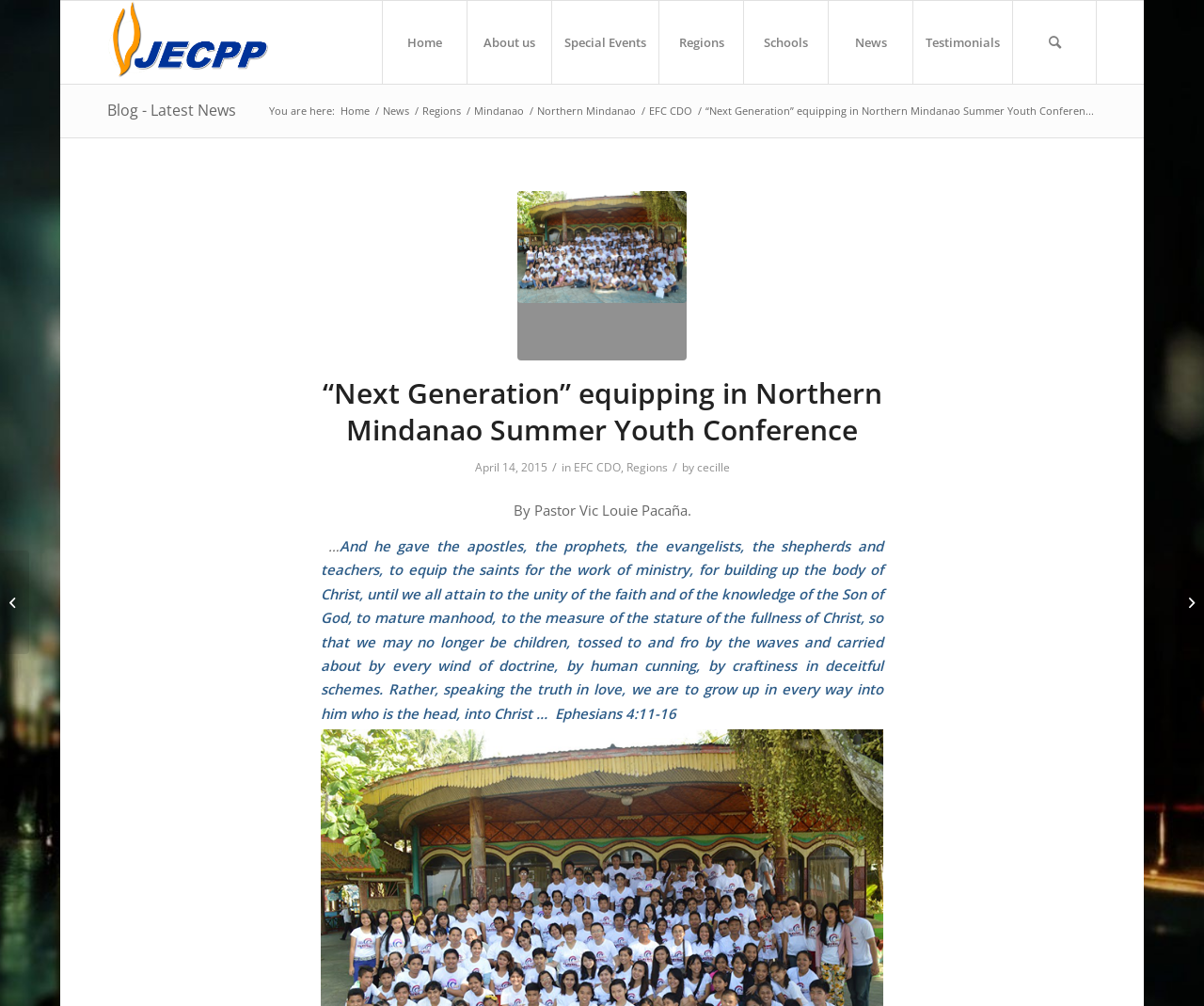Please identify the bounding box coordinates of where to click in order to follow the instruction: "Read the 'News' article".

[0.316, 0.103, 0.342, 0.117]